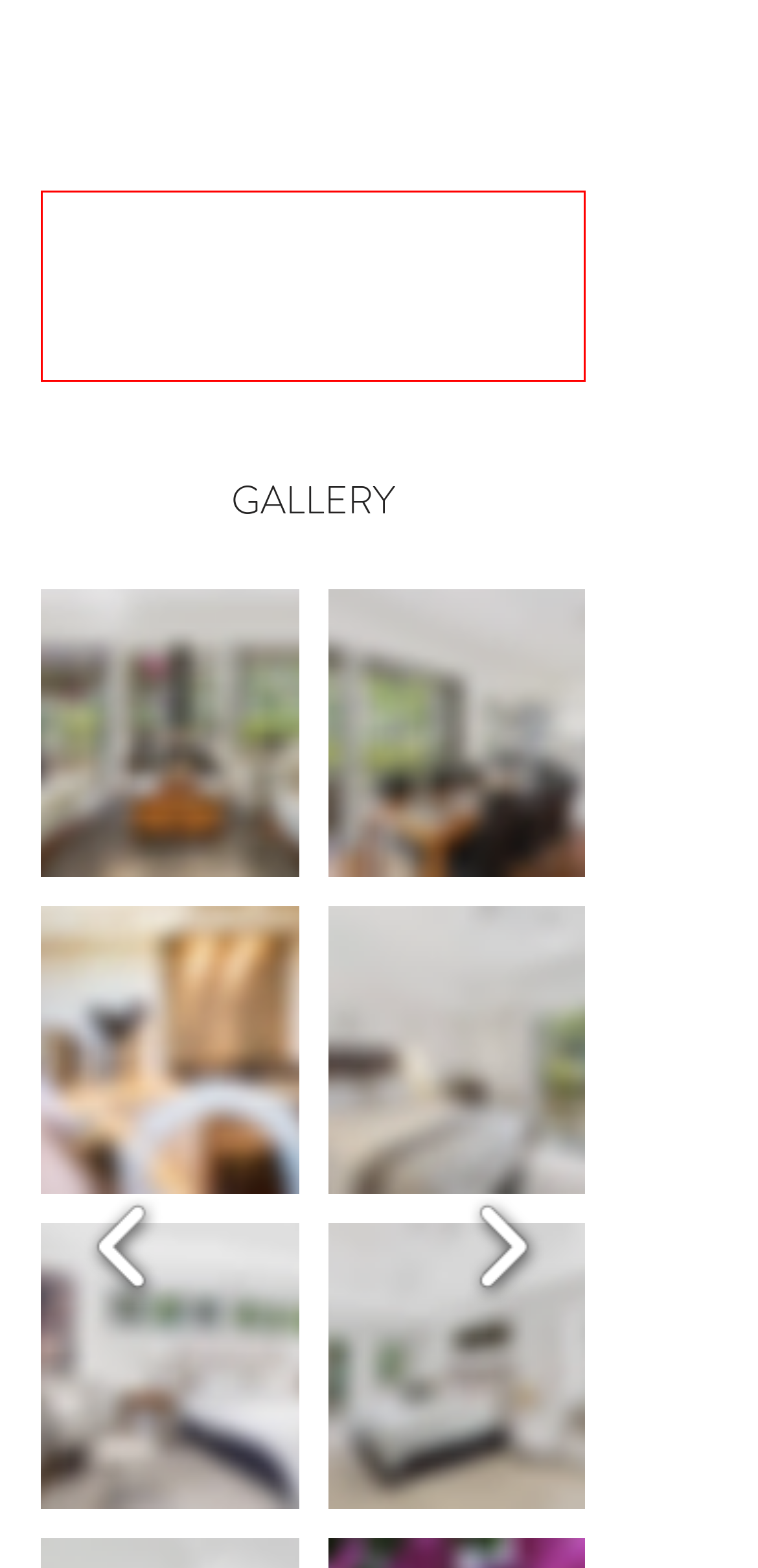Please perform OCR on the UI element surrounded by the red bounding box in the given webpage screenshot and extract its text content.

There is parking in the driveway, plus plenty of safe roadside parking just outside. For Tesla owners there is Destination Charging available during off-peak hours.